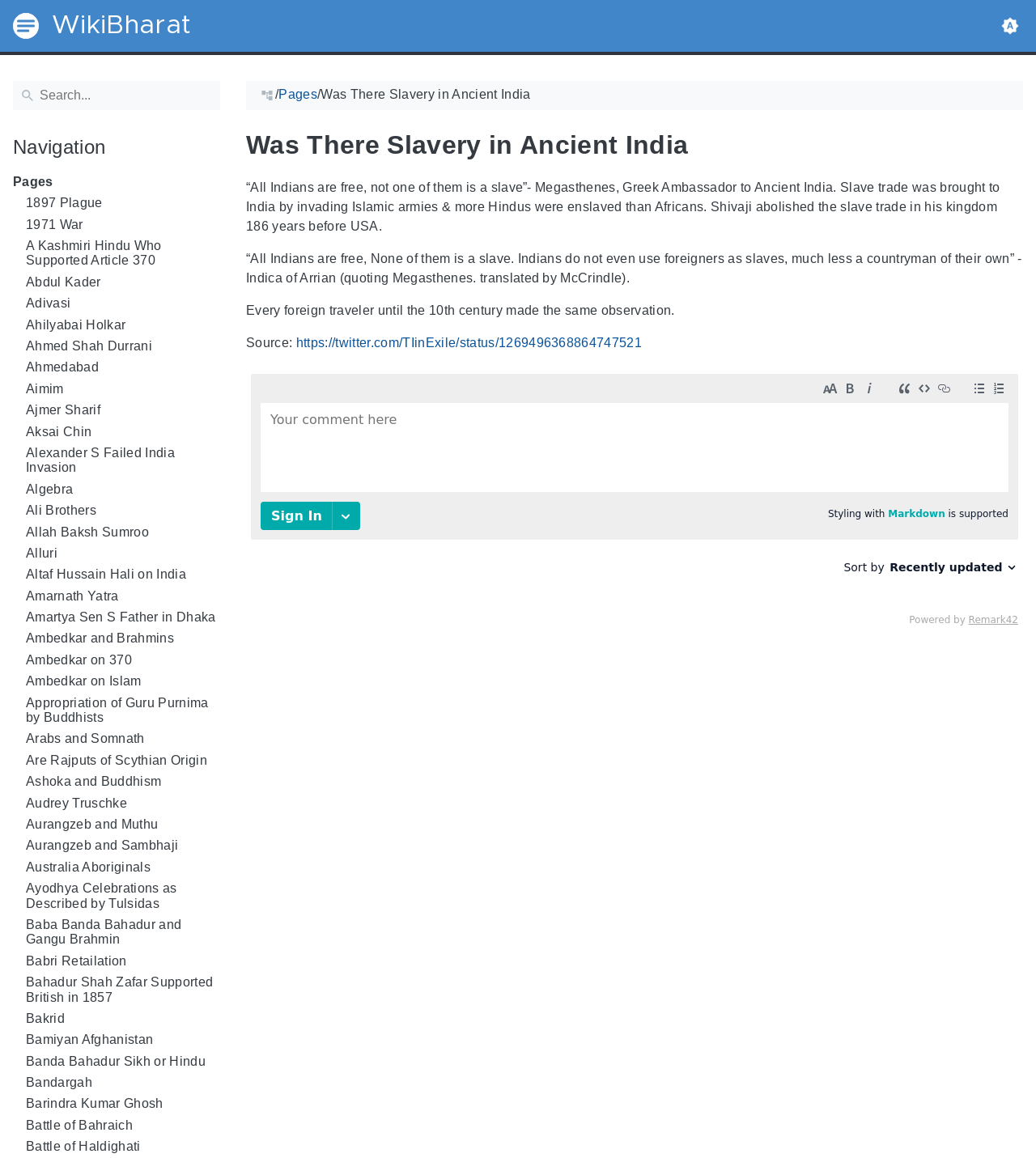Find the bounding box coordinates of the area that needs to be clicked in order to achieve the following instruction: "Visit the WikiBharat page". The coordinates should be specified as four float numbers between 0 and 1, i.e., [left, top, right, bottom].

[0.012, 0.011, 0.185, 0.034]